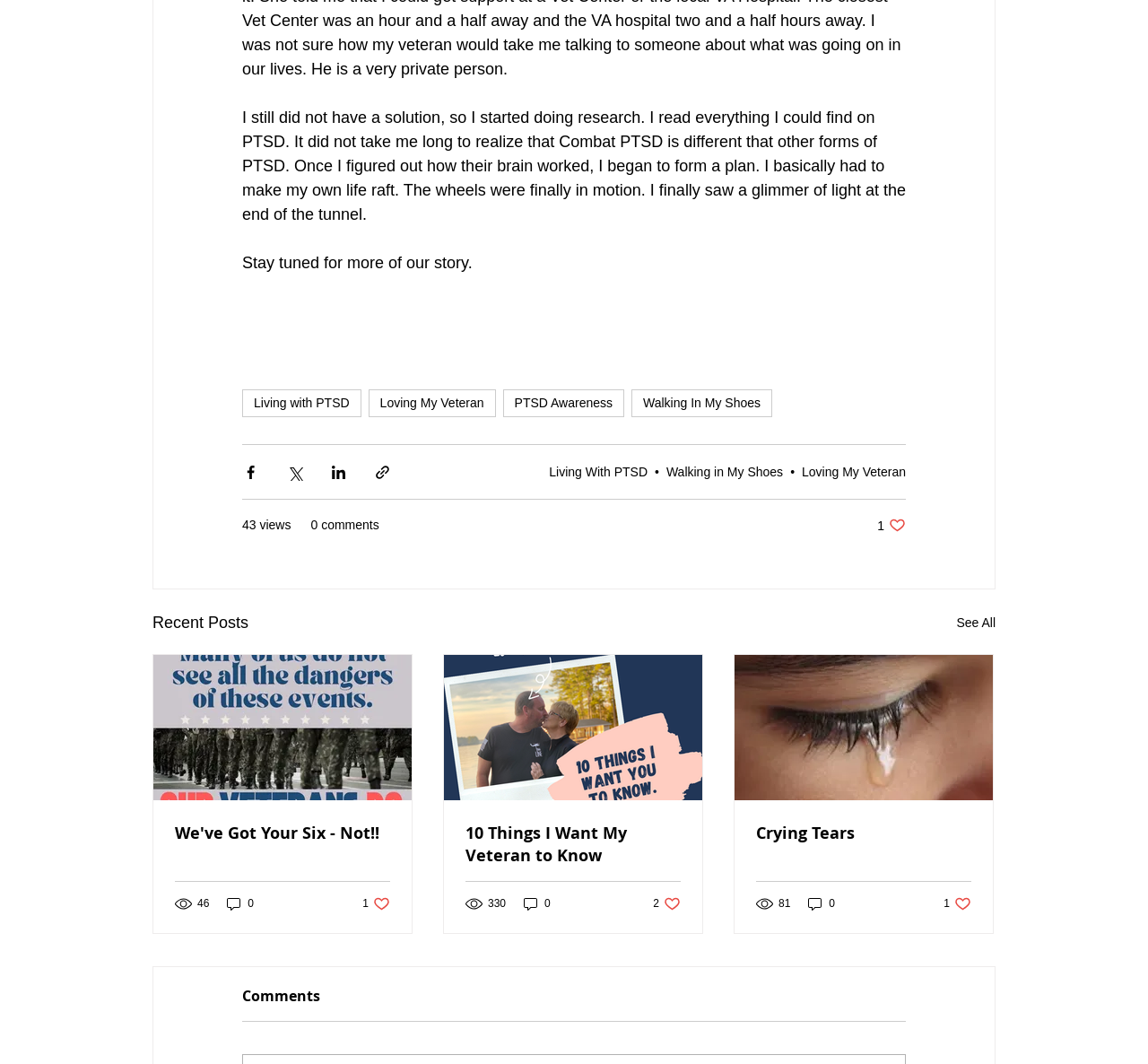Specify the bounding box coordinates of the area to click in order to execute this command: 'Click the 'SELL HOMES. IT'S WHAT WE DO!' link'. The coordinates should consist of four float numbers ranging from 0 to 1, and should be formatted as [left, top, right, bottom].

None